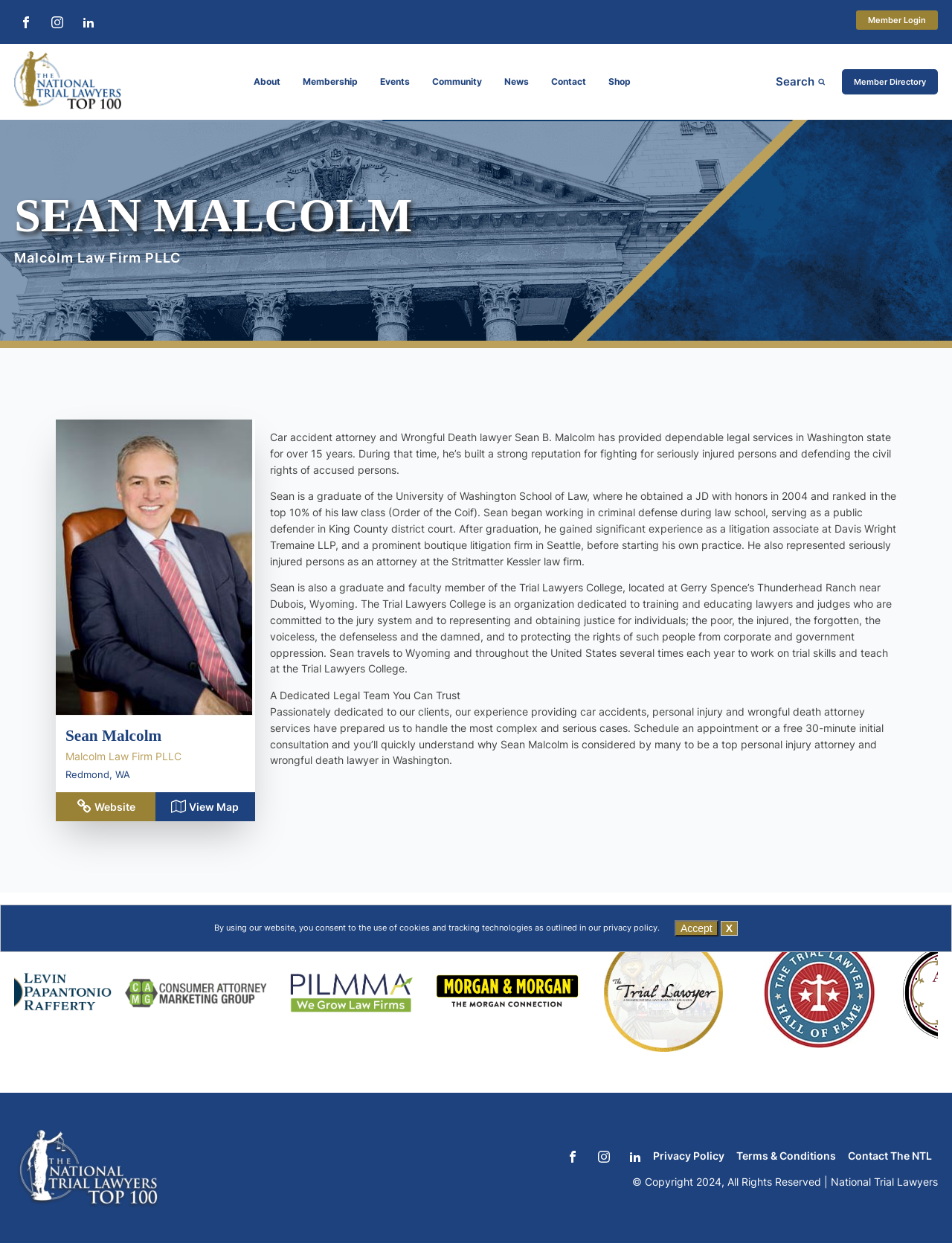Find the bounding box coordinates for the area you need to click to carry out the instruction: "View profile updates". The coordinates should be four float numbers between 0 and 1, indicated as [left, top, right, bottom].

[0.577, 0.109, 0.727, 0.133]